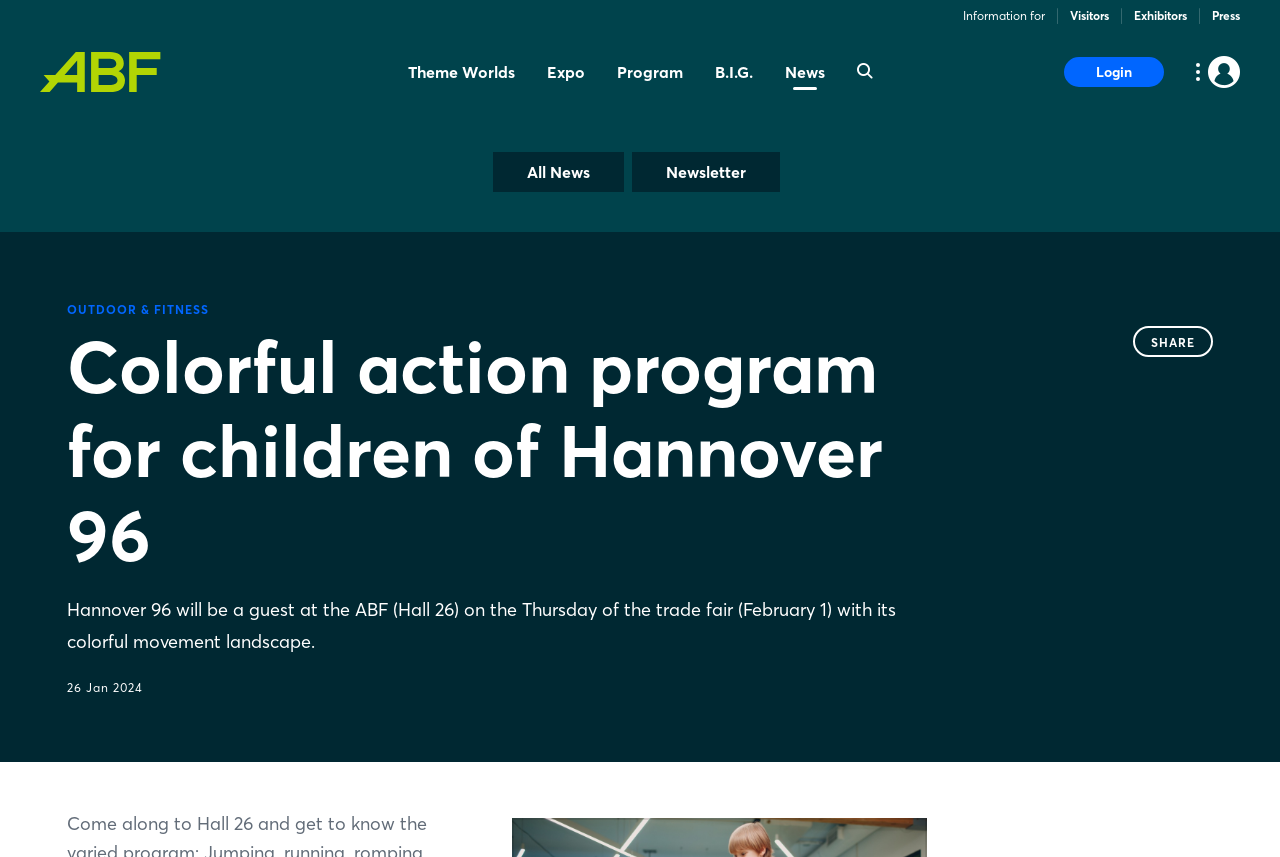Using the provided description News, find the bounding box coordinates for the UI element. Provide the coordinates in (top-left x, top-left y, bottom-right x, bottom-right y) format, ensuring all values are between 0 and 1.

[0.613, 0.07, 0.644, 0.098]